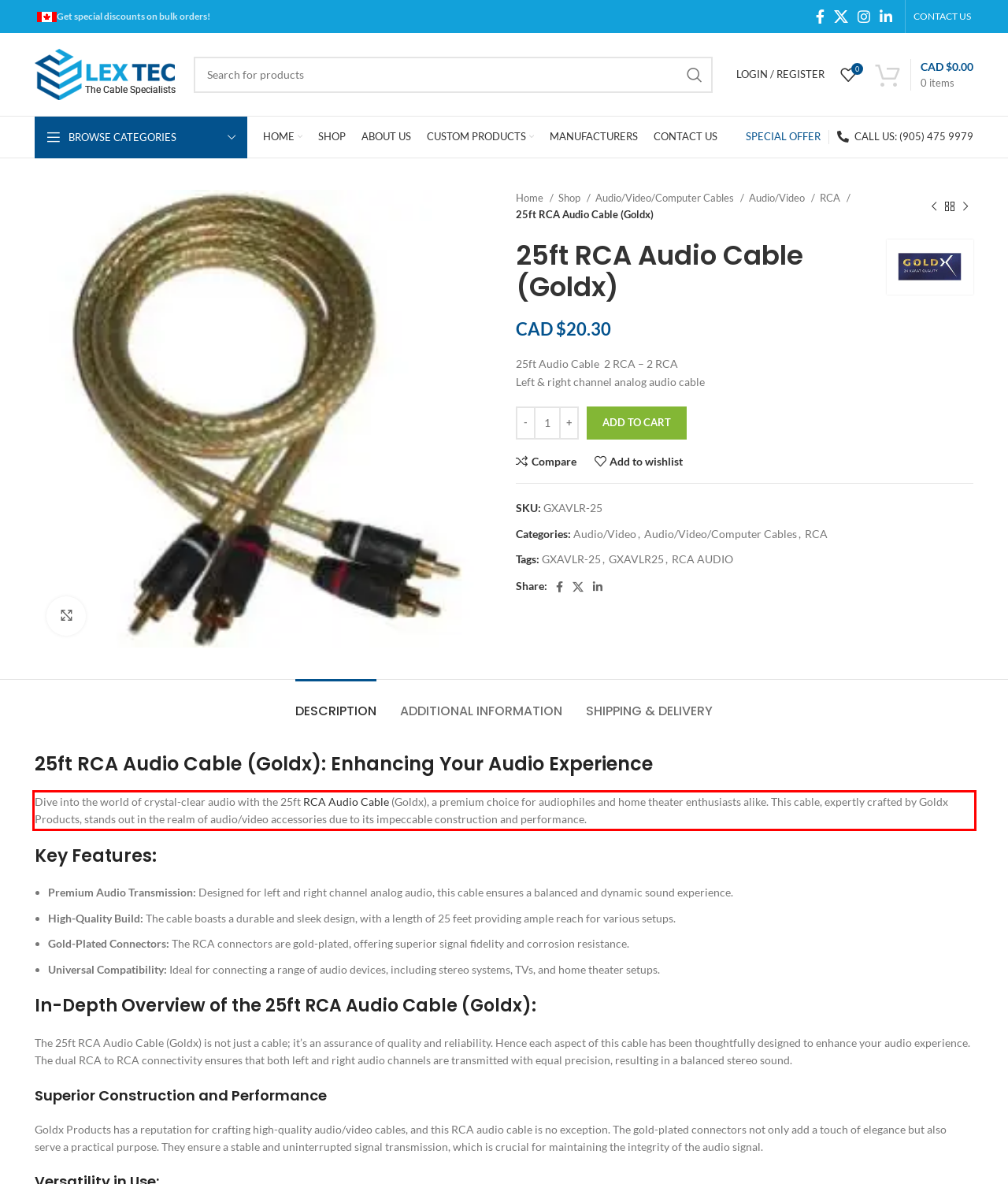You are given a webpage screenshot with a red bounding box around a UI element. Extract and generate the text inside this red bounding box.

Dive into the world of crystal-clear audio with the 25ft RCA Audio Cable (Goldx), a premium choice for audiophiles and home theater enthusiasts alike. This cable, expertly crafted by Goldx Products, stands out in the realm of audio/video accessories due to its impeccable construction and performance.